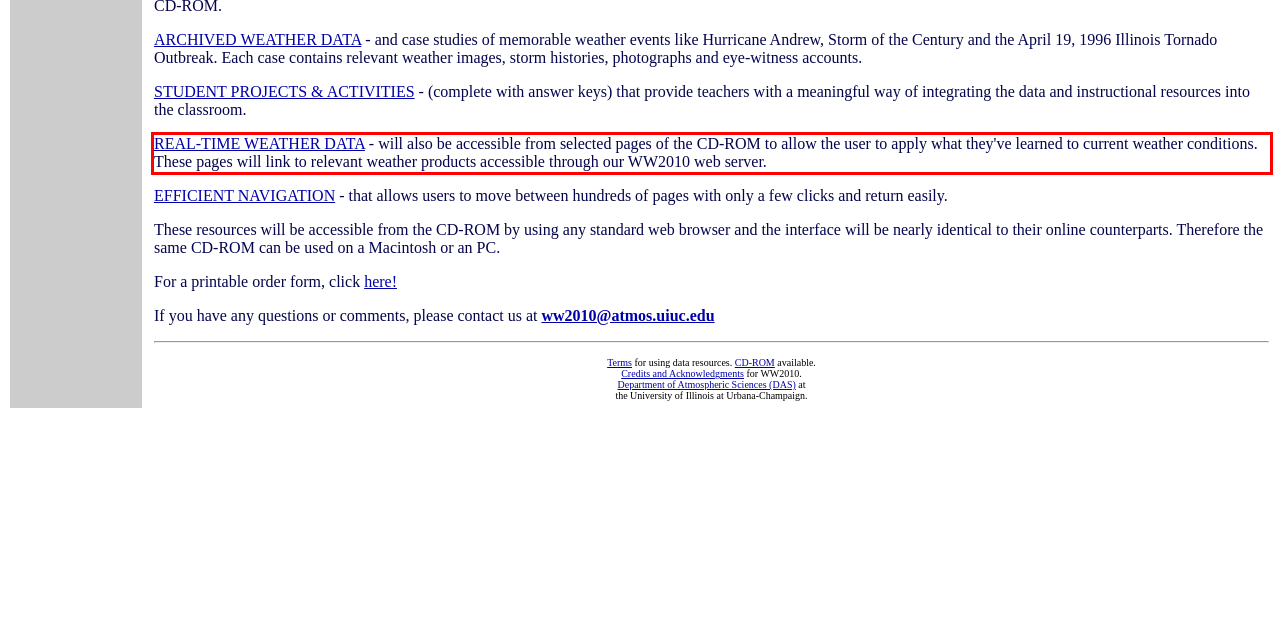You are given a screenshot with a red rectangle. Identify and extract the text within this red bounding box using OCR.

REAL-TIME WEATHER DATA - will also be accessible from selected pages of the CD-ROM to allow the user to apply what they've learned to current weather conditions. These pages will link to relevant weather products accessible through our WW2010 web server.